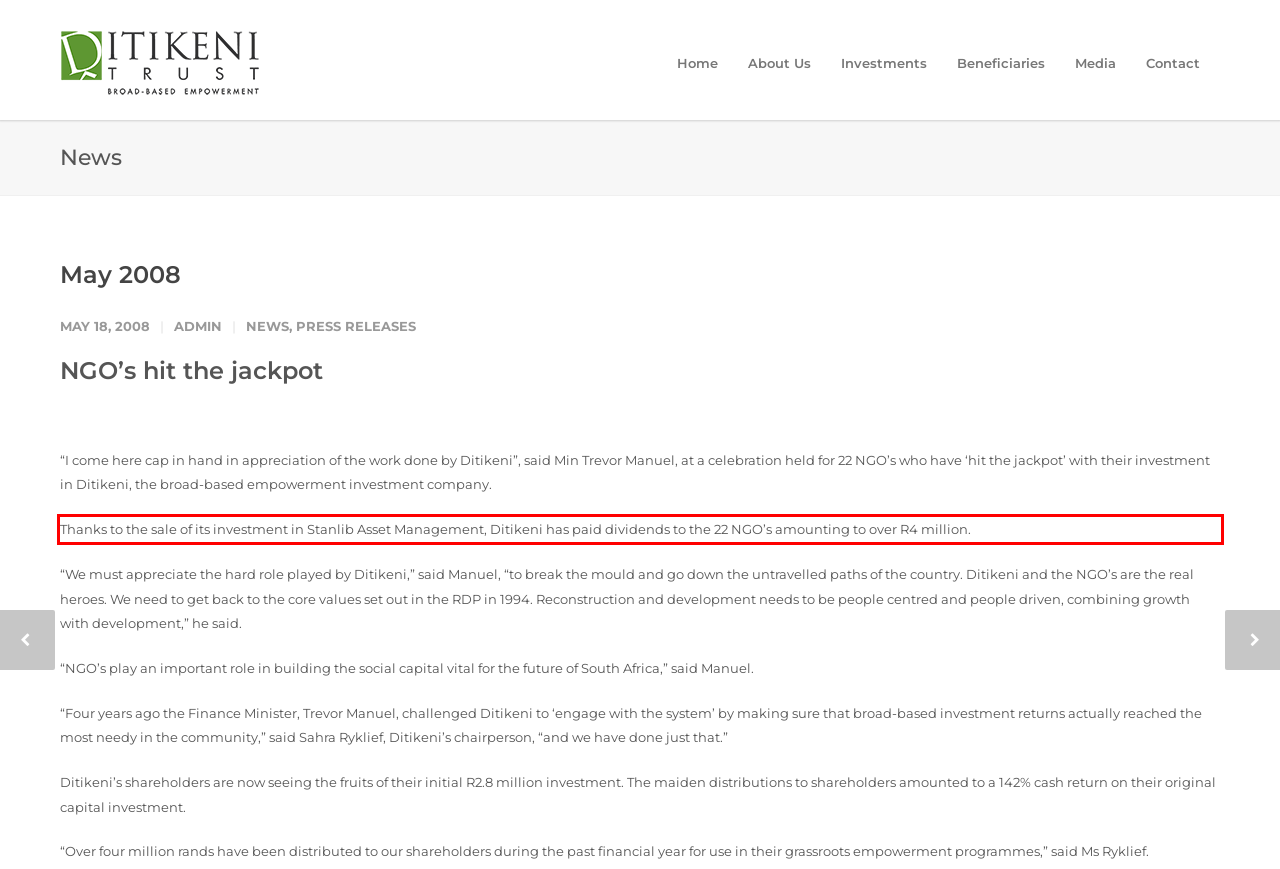Given a webpage screenshot with a red bounding box, perform OCR to read and deliver the text enclosed by the red bounding box.

Thanks to the sale of its investment in Stanlib Asset Management, Ditikeni has paid dividends to the 22 NGO’s amounting to over R4 million.